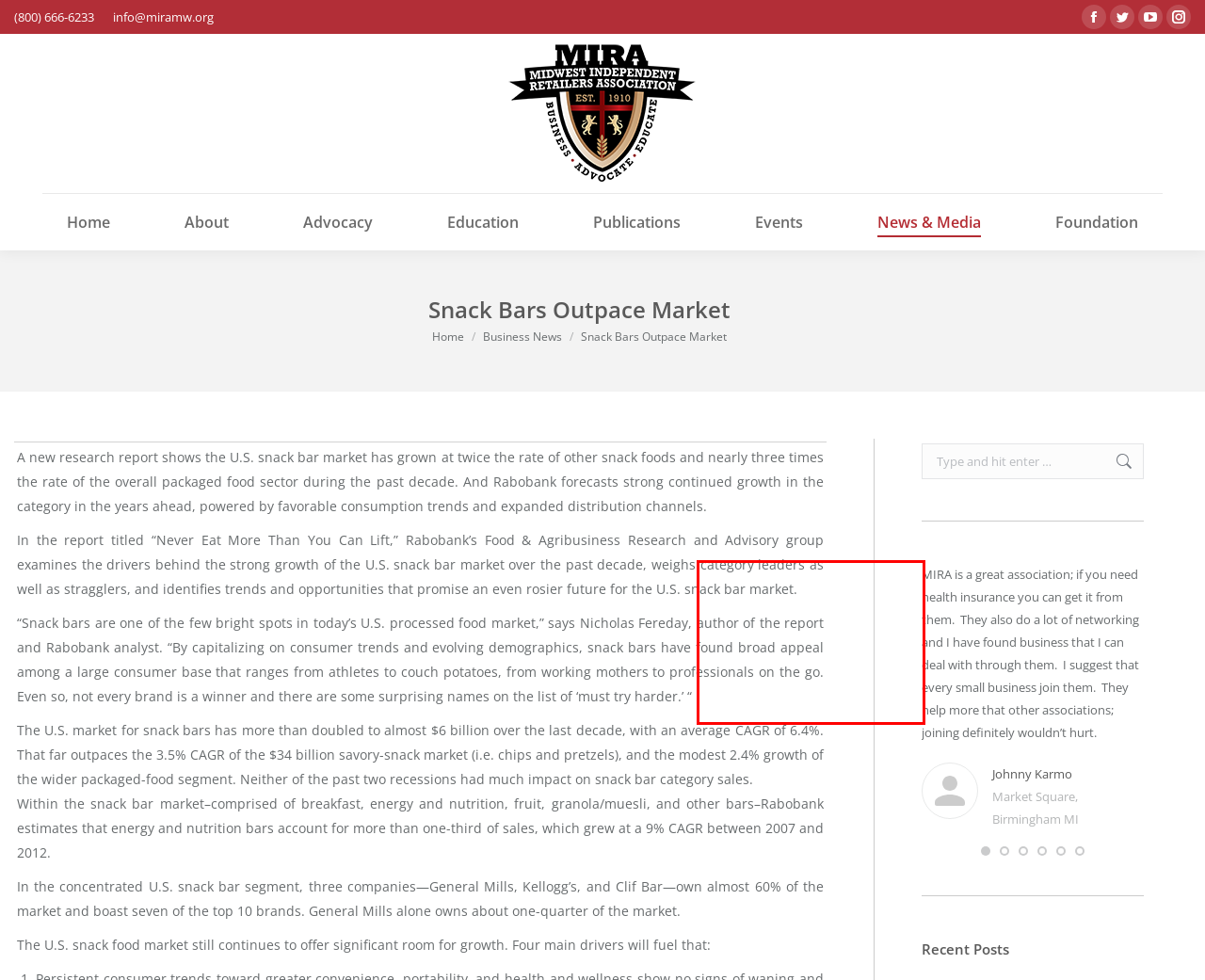Observe the screenshot of the webpage, locate the red bounding box, and extract the text content within it.

We have a very strong working relationship and alliance with MIRA. We serve many of the same customers/members, and we’re working very closely together to make sure Money Service Businesses have fair access to financial services.